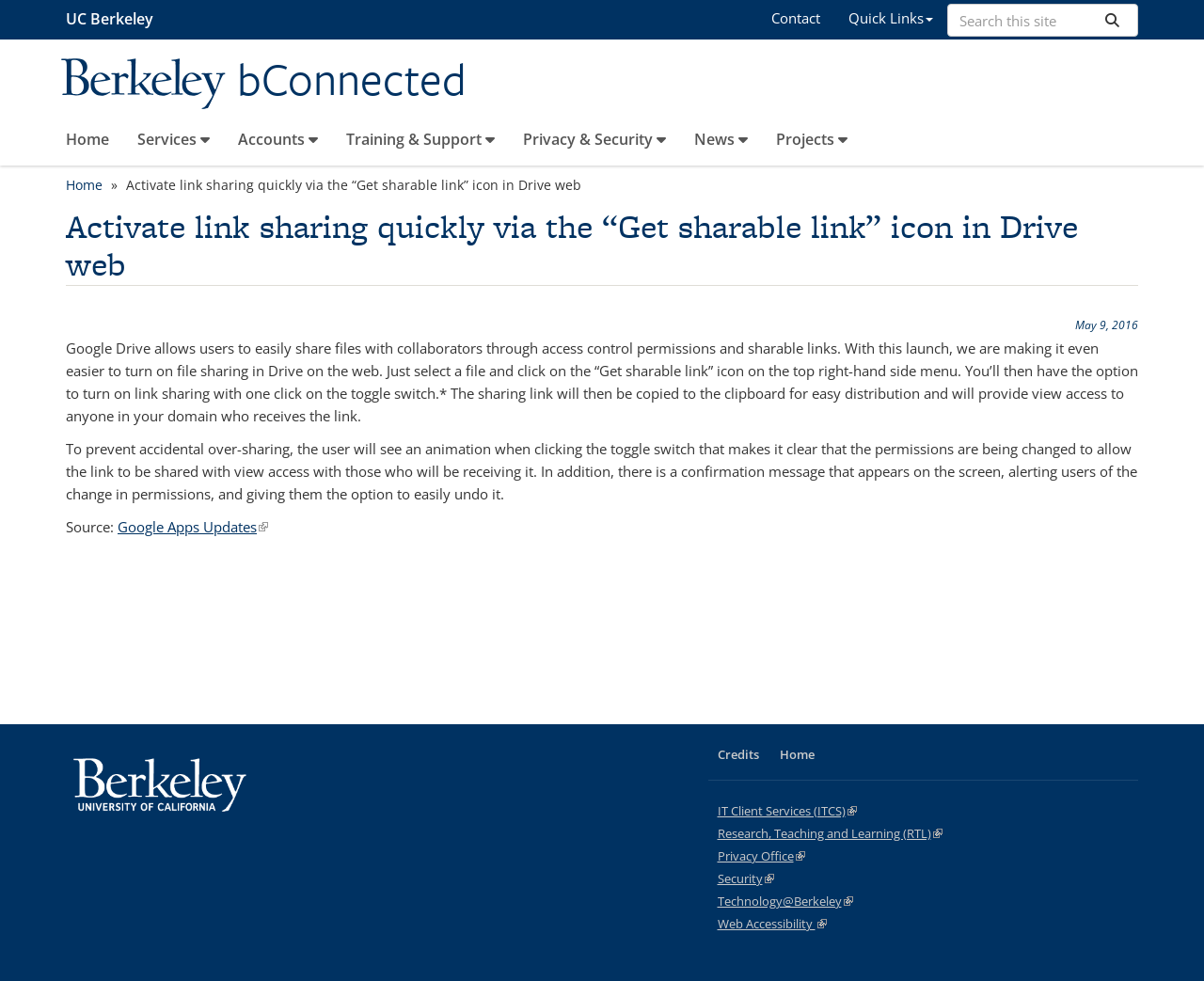Locate the bounding box coordinates of the area you need to click to fulfill this instruction: 'Search for something'. The coordinates must be in the form of four float numbers ranging from 0 to 1: [left, top, right, bottom].

[0.787, 0.004, 0.945, 0.037]